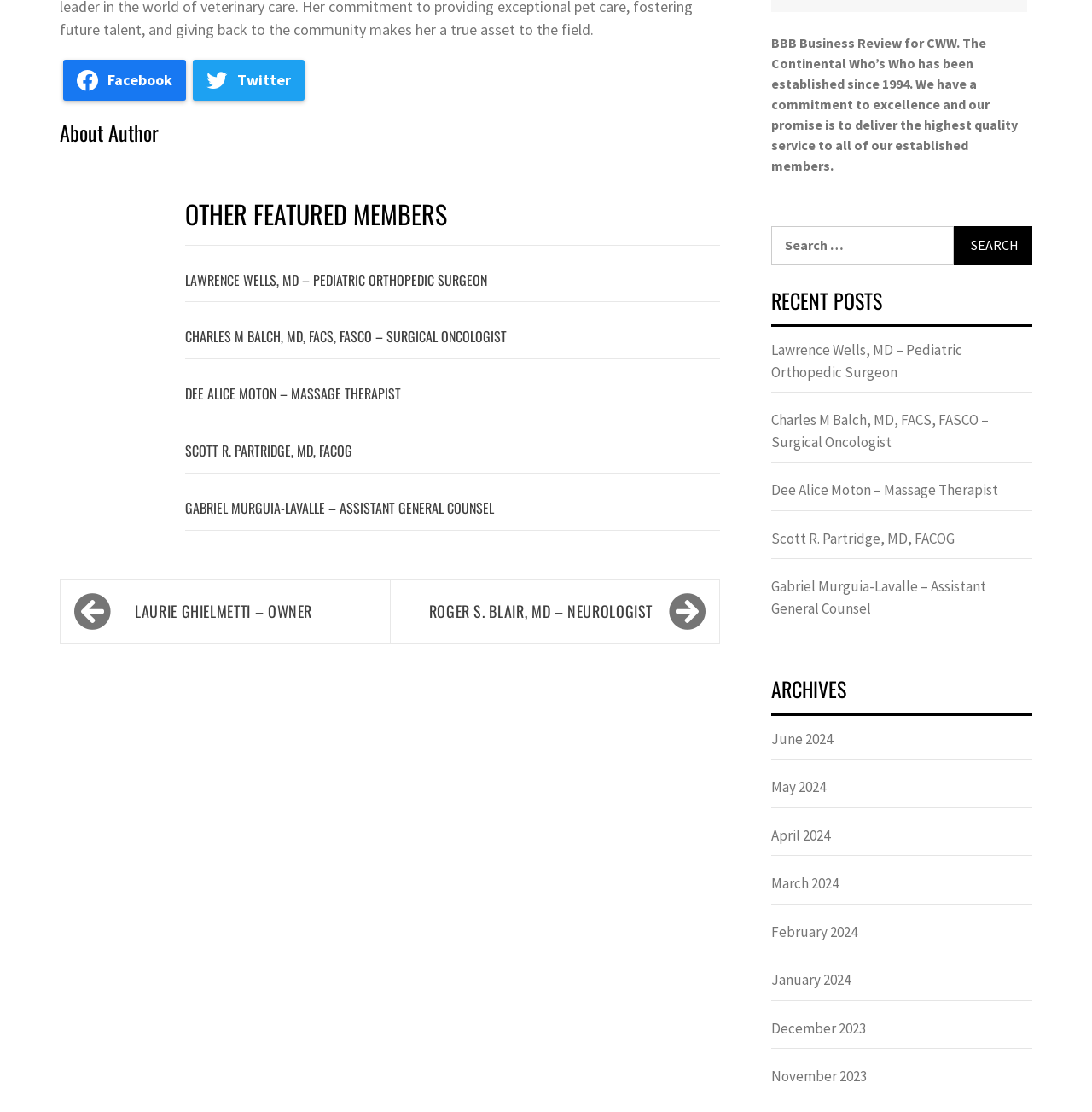Give a one-word or short-phrase answer to the following question: 
What is the name of the pediatric orthopedic surgeon?

Lawrence Wells, MD